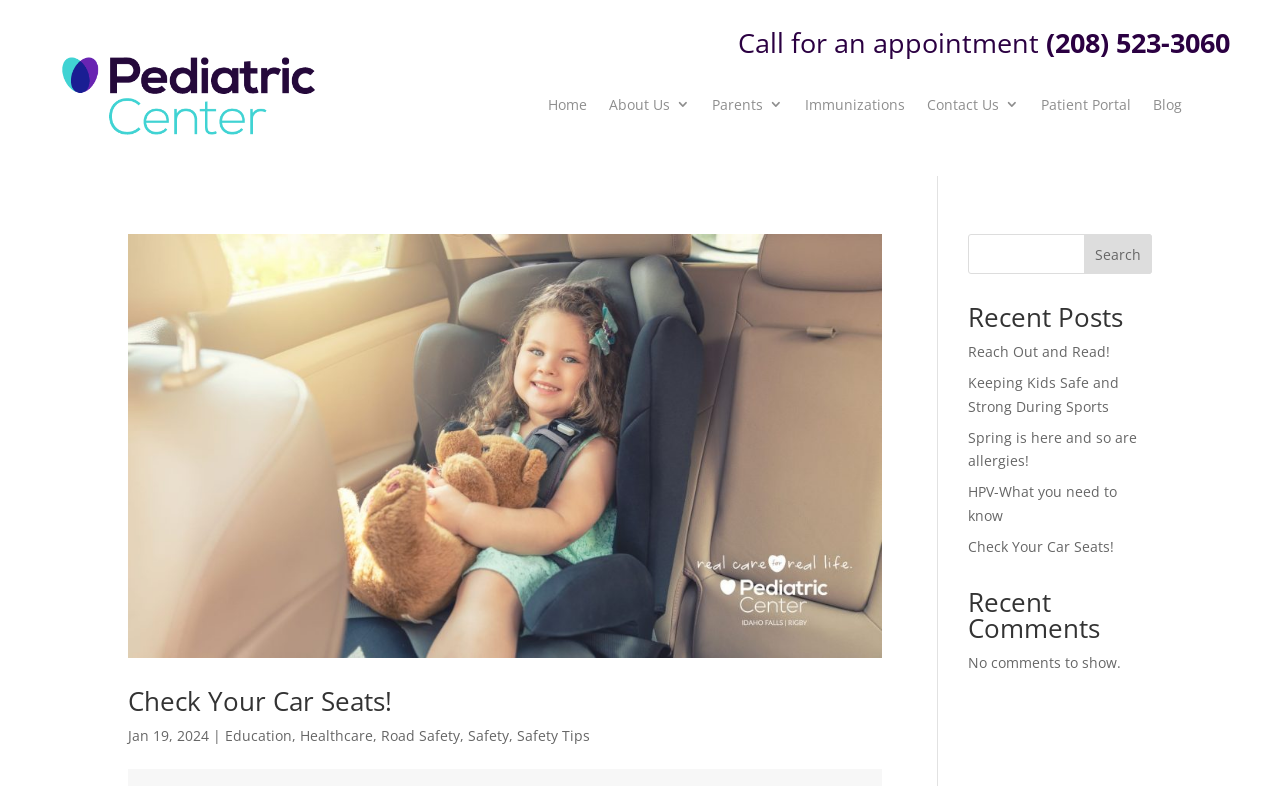Find the bounding box coordinates of the element's region that should be clicked in order to follow the given instruction: "Call for an appointment". The coordinates should consist of four float numbers between 0 and 1, i.e., [left, top, right, bottom].

[0.352, 0.036, 0.961, 0.083]